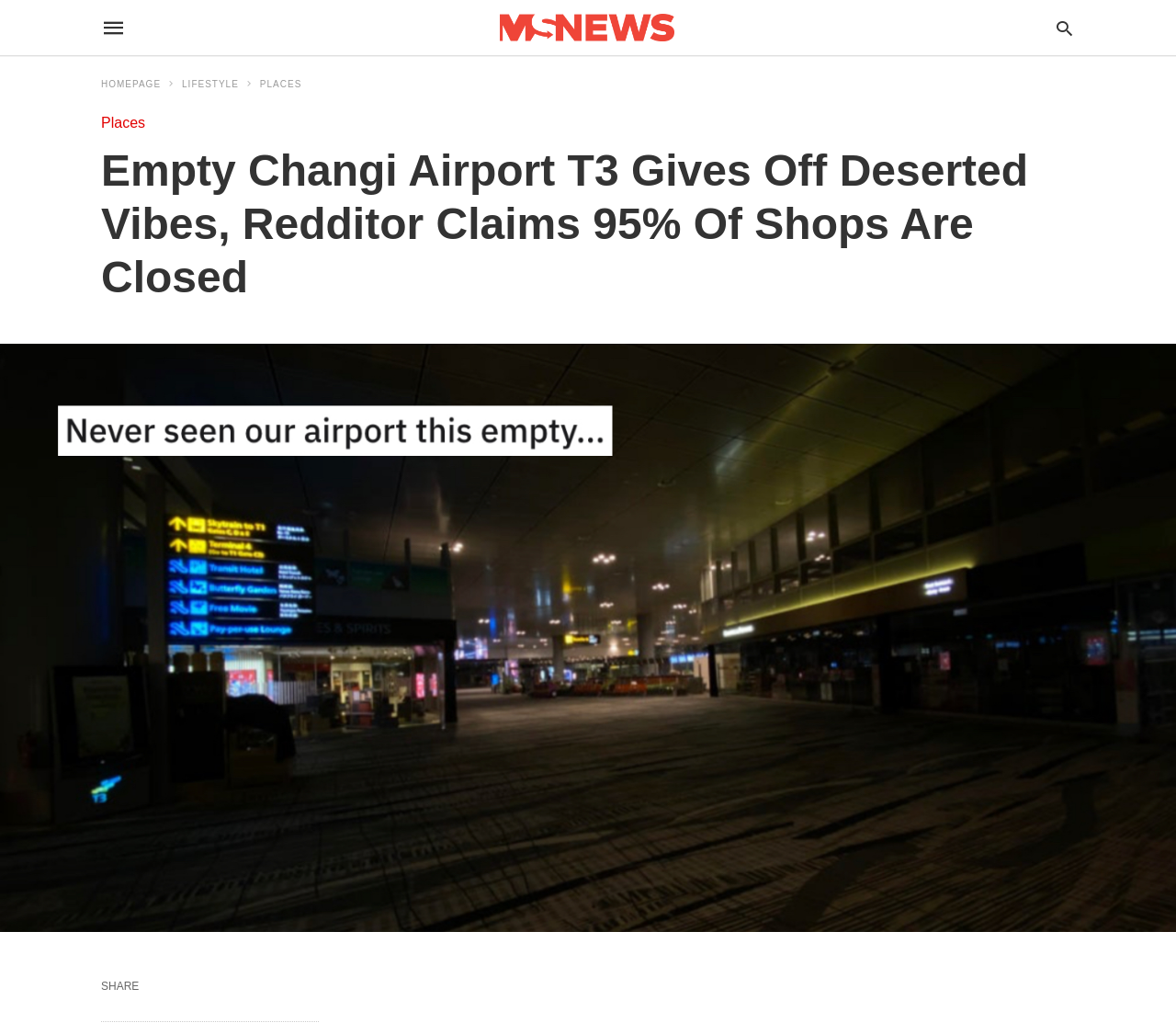What is the purpose of the input field?
Kindly offer a detailed explanation using the data available in the image.

I found the answer by examining the label text 'Type your query' associated with the input field, which implies that the field is for users to enter their search queries.